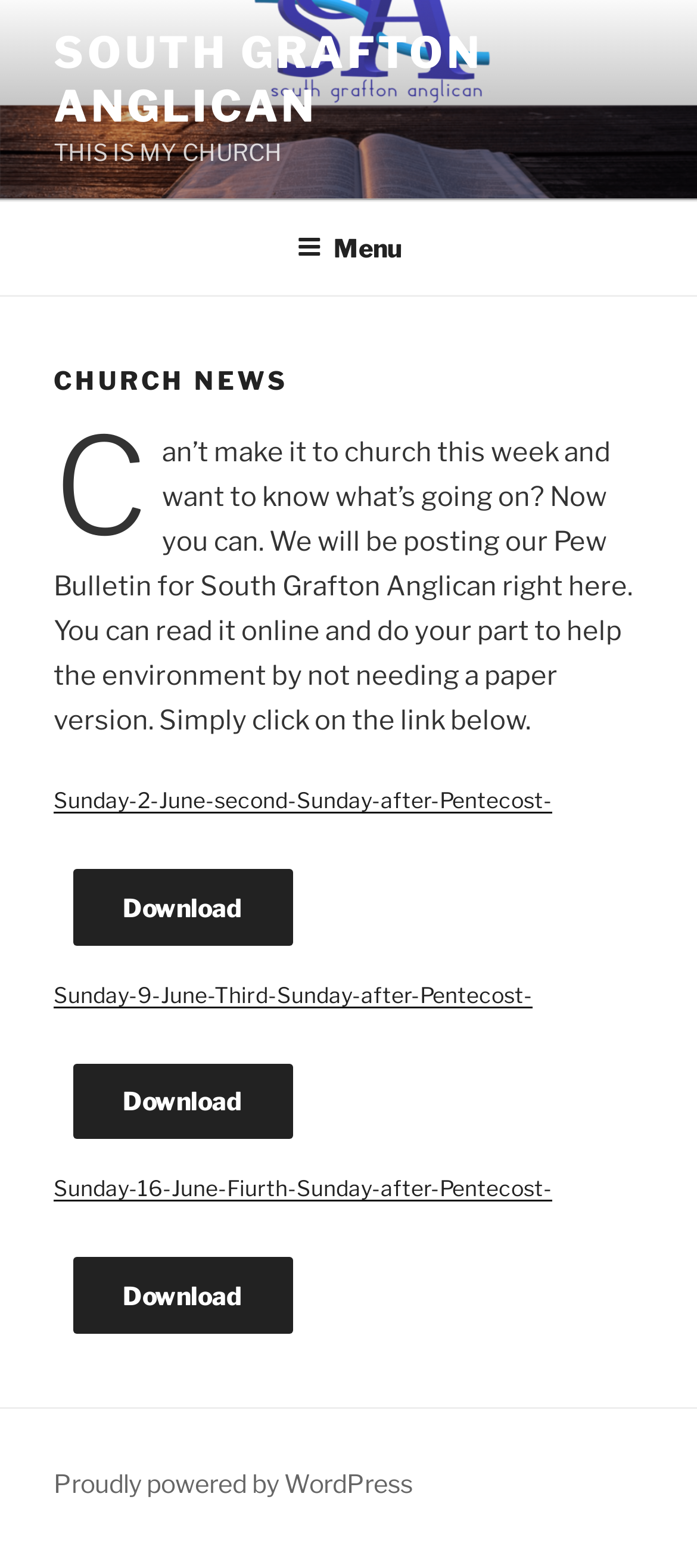Provide the bounding box coordinates of the area you need to click to execute the following instruction: "view news".

None